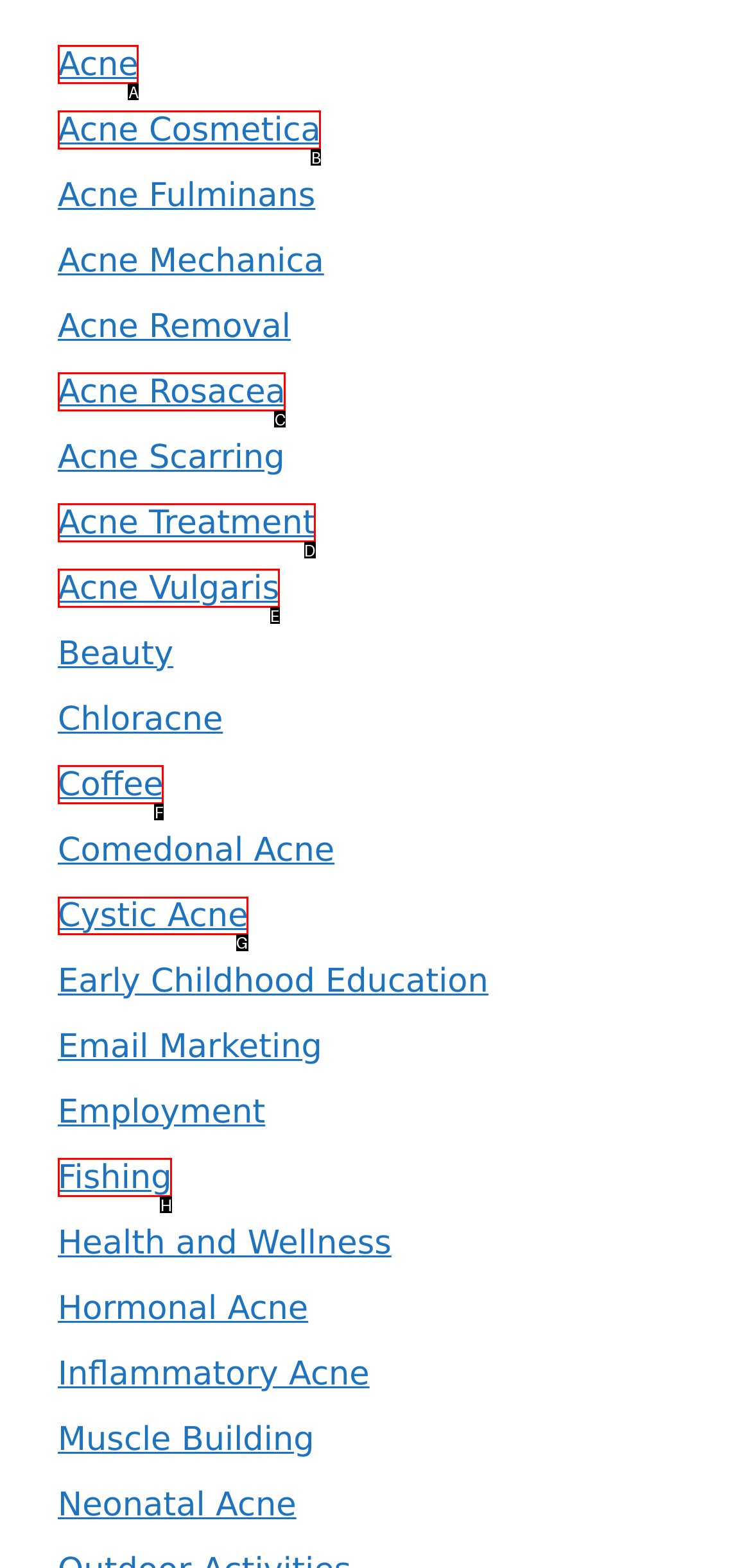Decide which letter you need to select to fulfill the task: Search for something
Answer with the letter that matches the correct option directly.

None